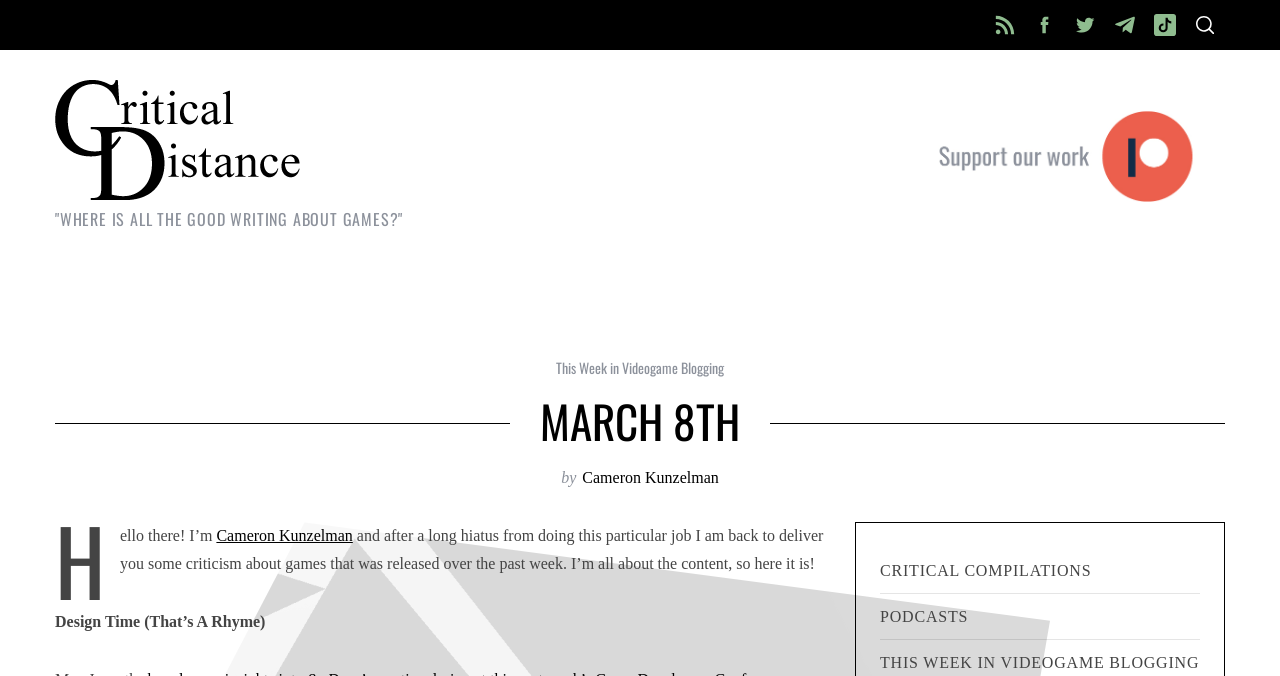What is the name of the section above the main content?
Please answer the question with as much detail as possible using the screenshot.

The section above the main content is titled 'This Week in Videogame Blogging', which is a link and a heading.